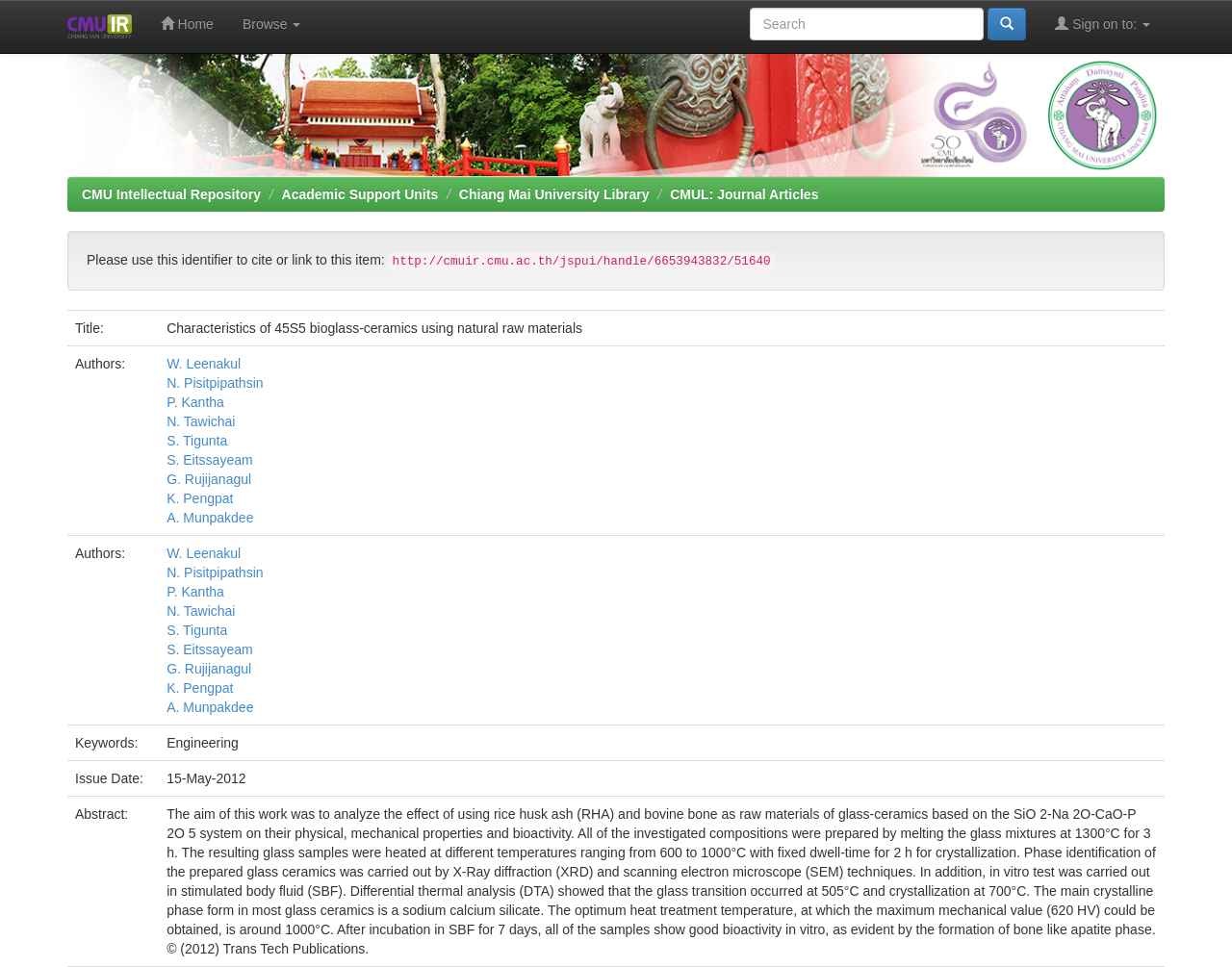Respond with a single word or phrase to the following question:
What is the maximum mechanical value obtained at a certain heat treatment temperature?

620 HV